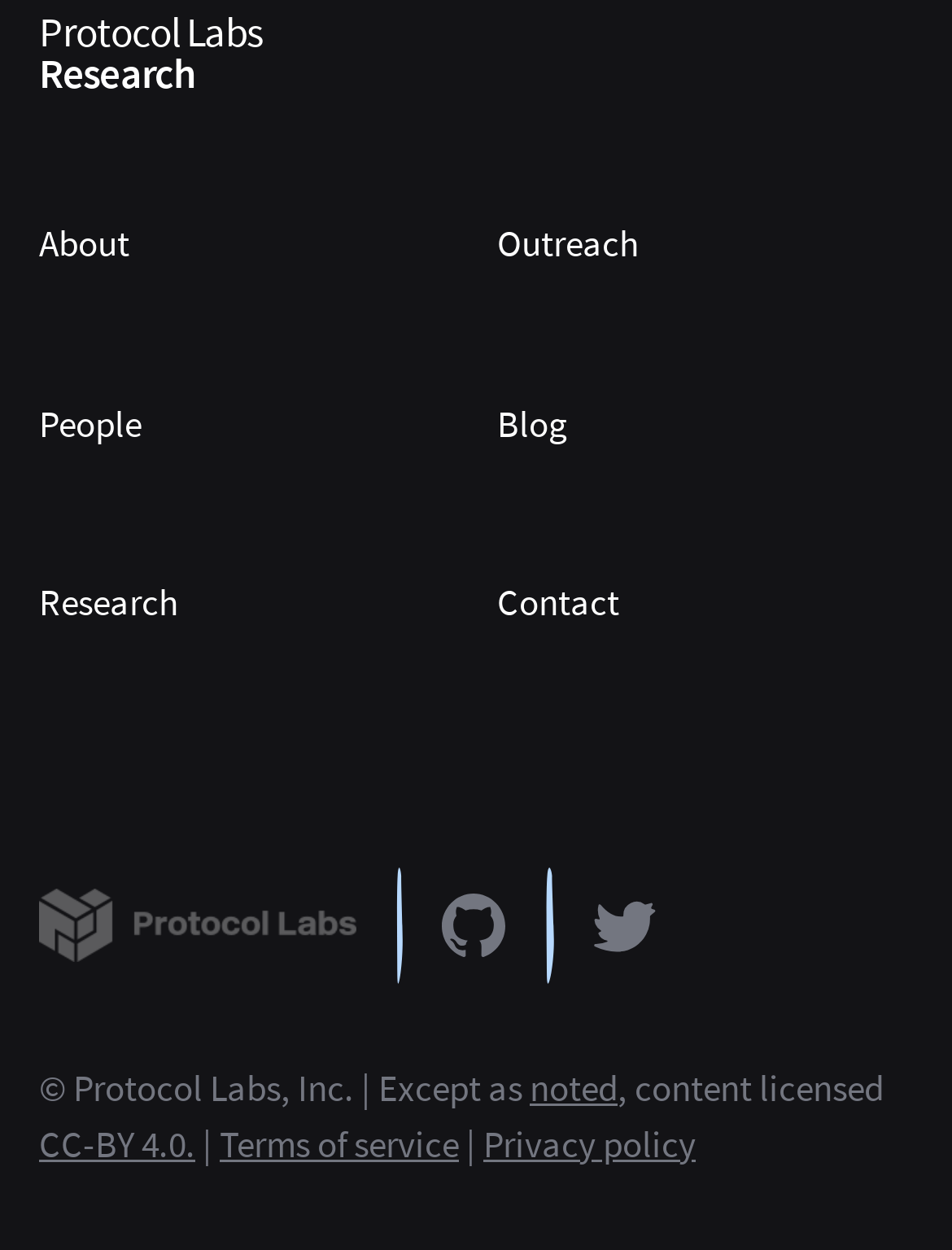Find the bounding box coordinates for the area that should be clicked to accomplish the instruction: "Search for a job".

None